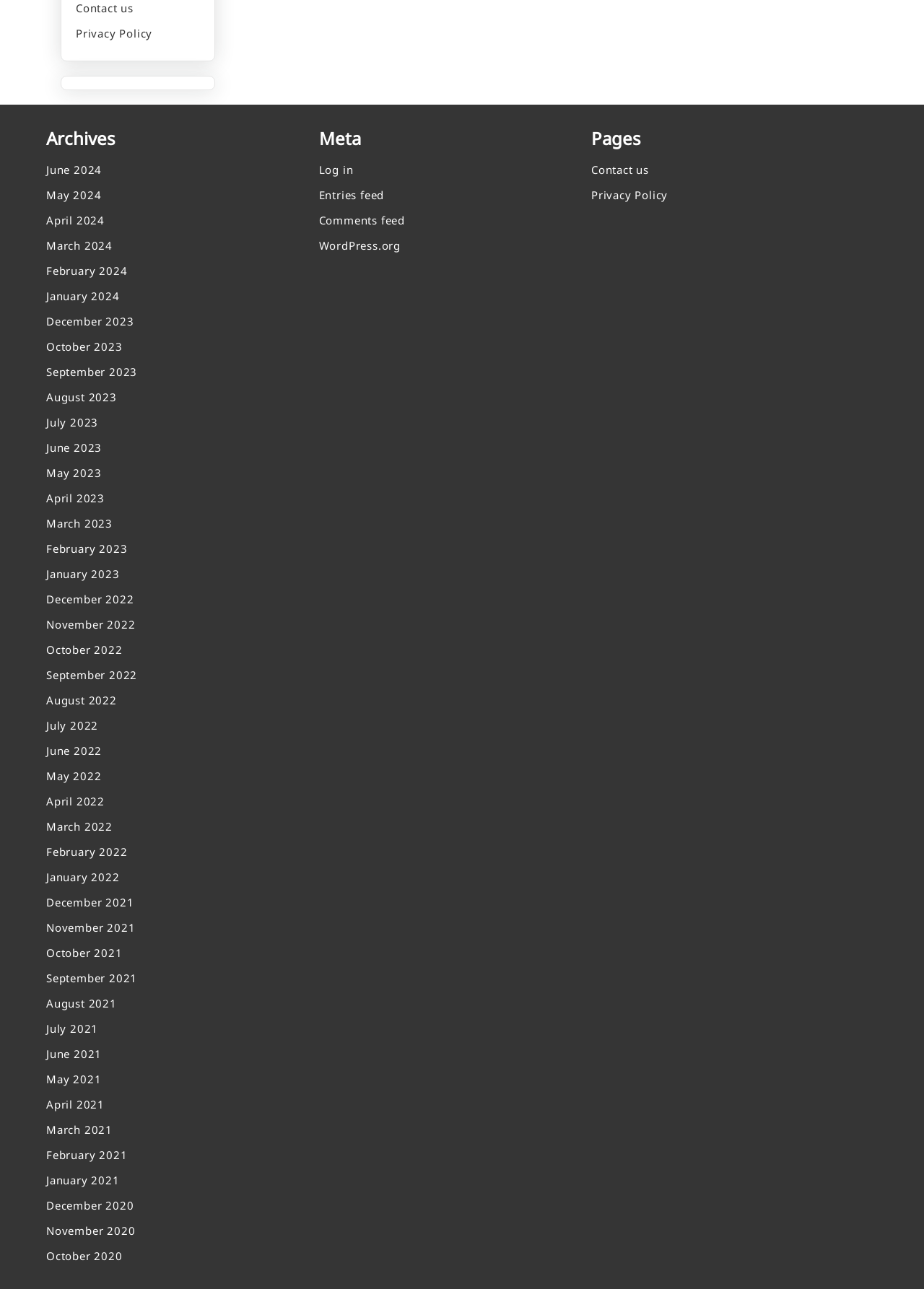Please find the bounding box coordinates of the element that must be clicked to perform the given instruction: "Contact us". The coordinates should be four float numbers from 0 to 1, i.e., [left, top, right, bottom].

[0.64, 0.122, 0.934, 0.142]